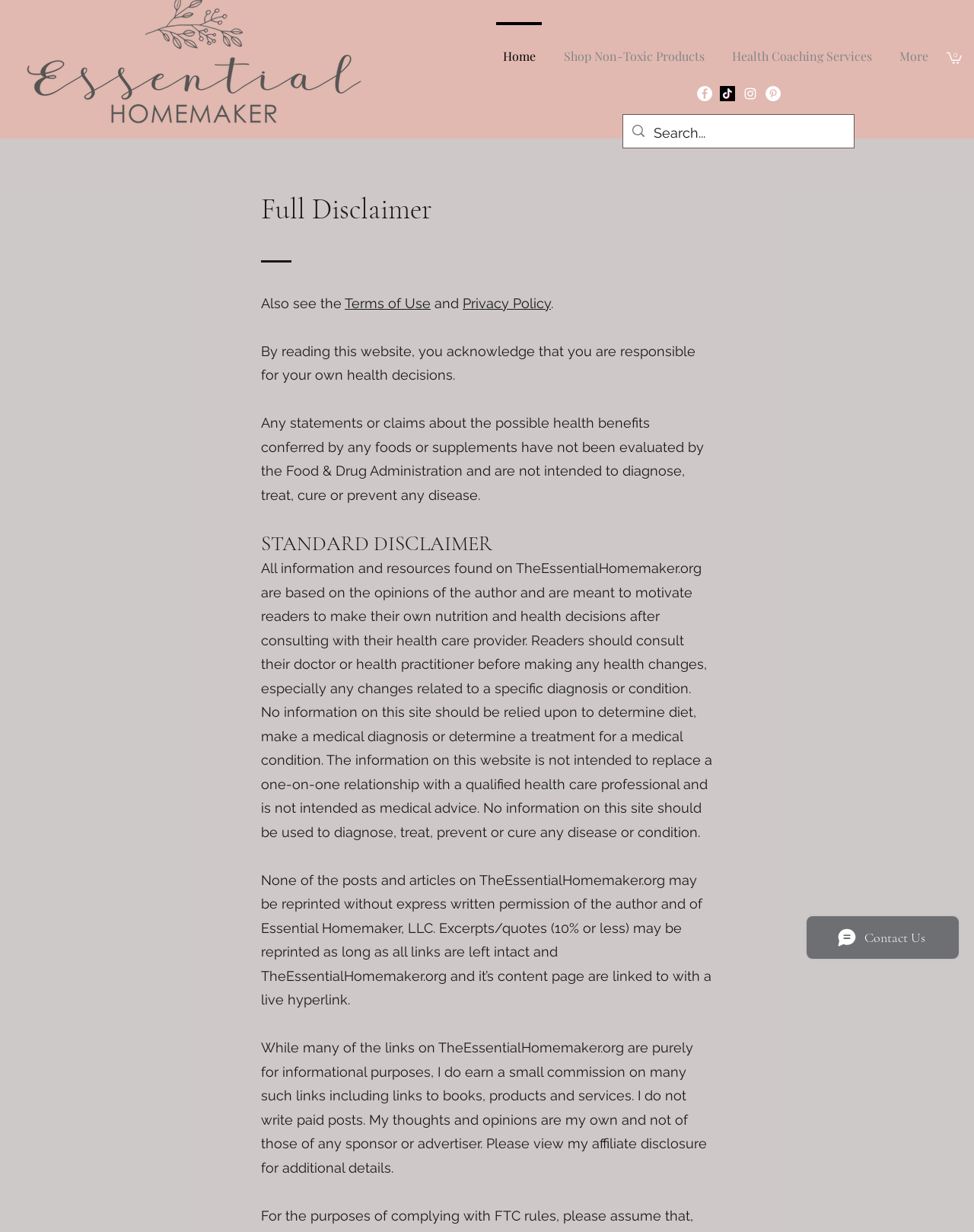What is the purpose of the search bar?
Please provide a detailed answer to the question.

I found a search bar on the webpage with a placeholder text 'Search...', which suggests that it is meant to be used to search for content within the website.